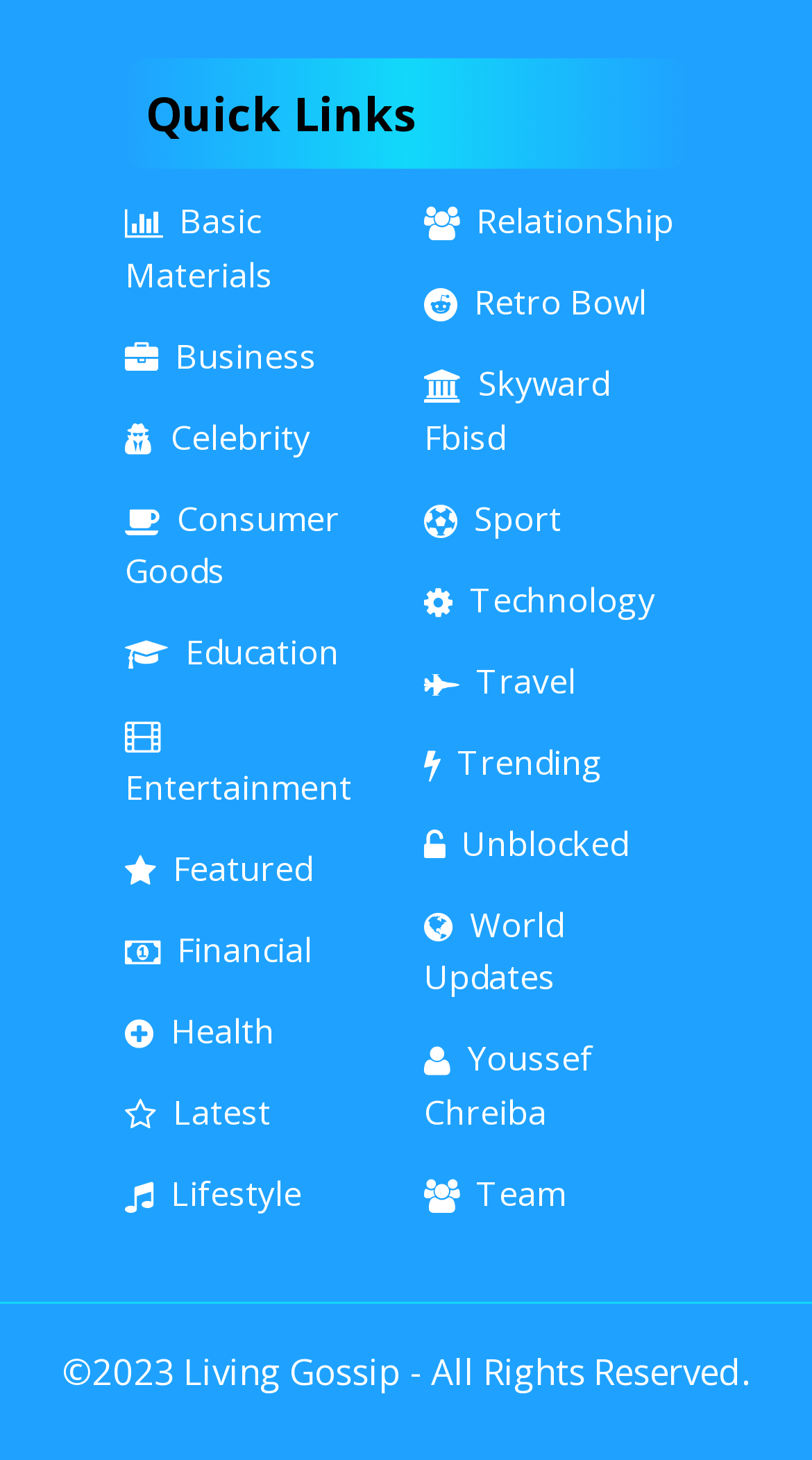Given the description of a UI element: "Trending", identify the bounding box coordinates of the matching element in the webpage screenshot.

[0.522, 0.506, 0.742, 0.538]